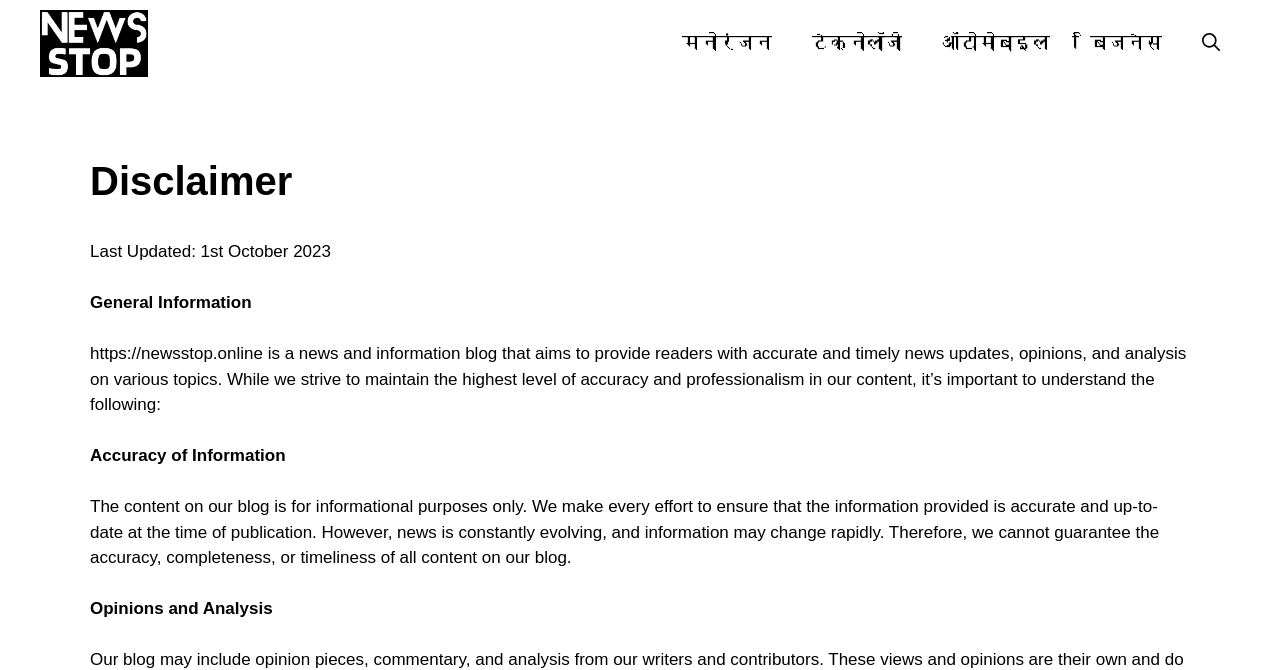Can you give a comprehensive explanation to the question given the content of the image?
What is the disclaimer about?

The disclaimer section mentions that the content on the blog is for informational purposes only, and while they make every effort to ensure accuracy, they cannot guarantee the accuracy, completeness, or timeliness of all content on the blog.